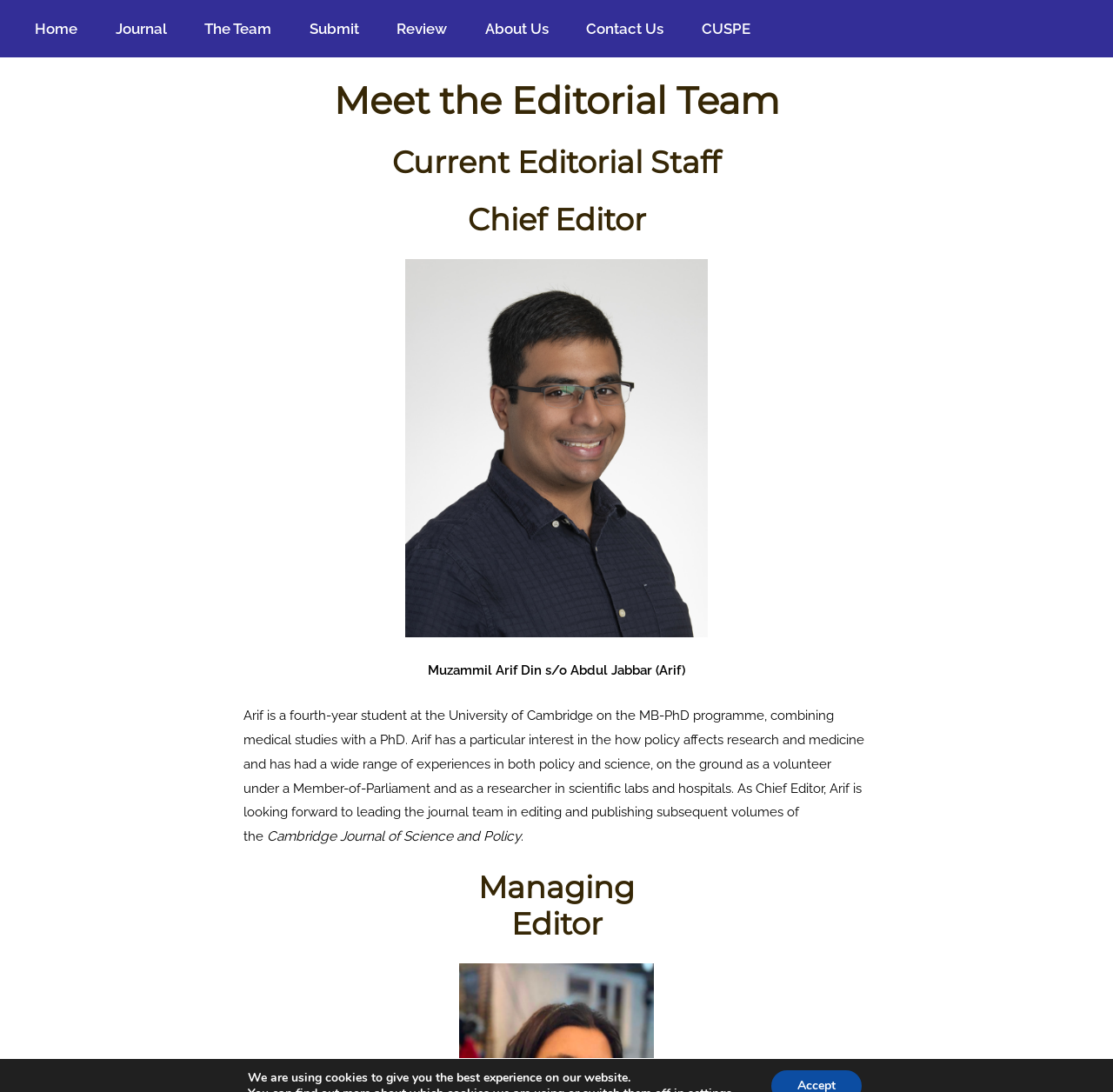Provide a brief response using a word or short phrase to this question:
What is the title of the journal?

Cambridge Journal of Science and Policy